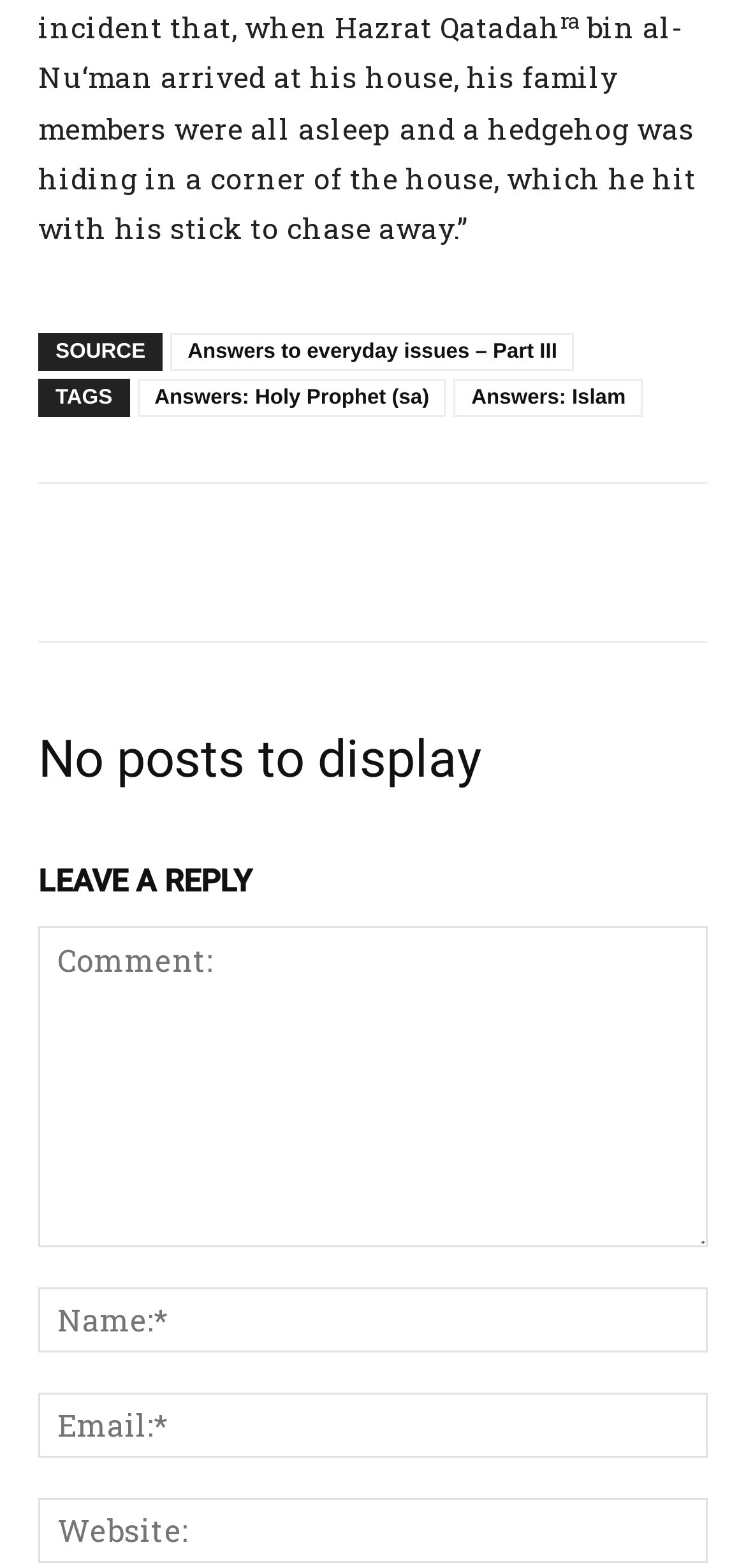From the webpage screenshot, predict the bounding box coordinates (top-left x, top-left y, bottom-right x, bottom-right y) for the UI element described here: Twitter

[0.331, 0.334, 0.433, 0.383]